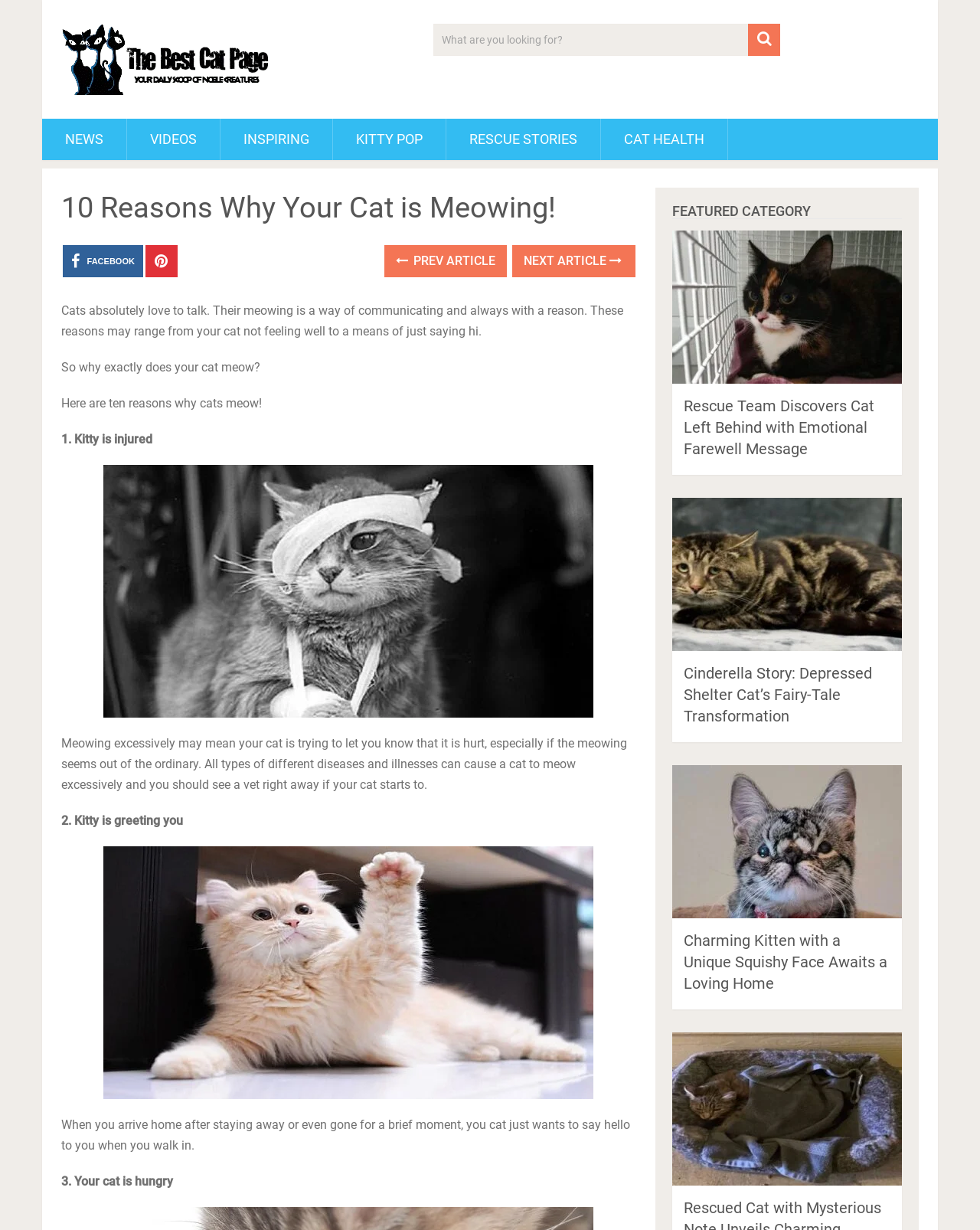Generate an in-depth caption that captures all aspects of the webpage.

This webpage is about cats and their behavior, specifically focusing on why they meow. At the top, there is a heading that reads "The Best Cat Page" with an accompanying image. Below this, there is a search box with a magnifying glass icon and a button. 

To the left of the search box, there are several links to different categories, including "NEWS", "VIDEOS", "INSPIRING", "KITTY POP", "RESCUE STORIES", and "CAT HEALTH". 

The main content of the page is an article titled "10 Reasons Why Your Cat is Meowing!" which is divided into sections with headings and paragraphs of text. The article explains that cats meow to communicate and lists ten reasons why they do so, including being injured, greeting their owners, and being hungry. Each reason is accompanied by a short paragraph of text and some have links to related articles or images.

On the right side of the page, there is a section titled "FEATURED CATEGORY" with three images and links to related articles about rescue stories and cat transformations. 

At the bottom of the page, there are links to Facebook and other social media platforms, as well as navigation links to previous and next articles.